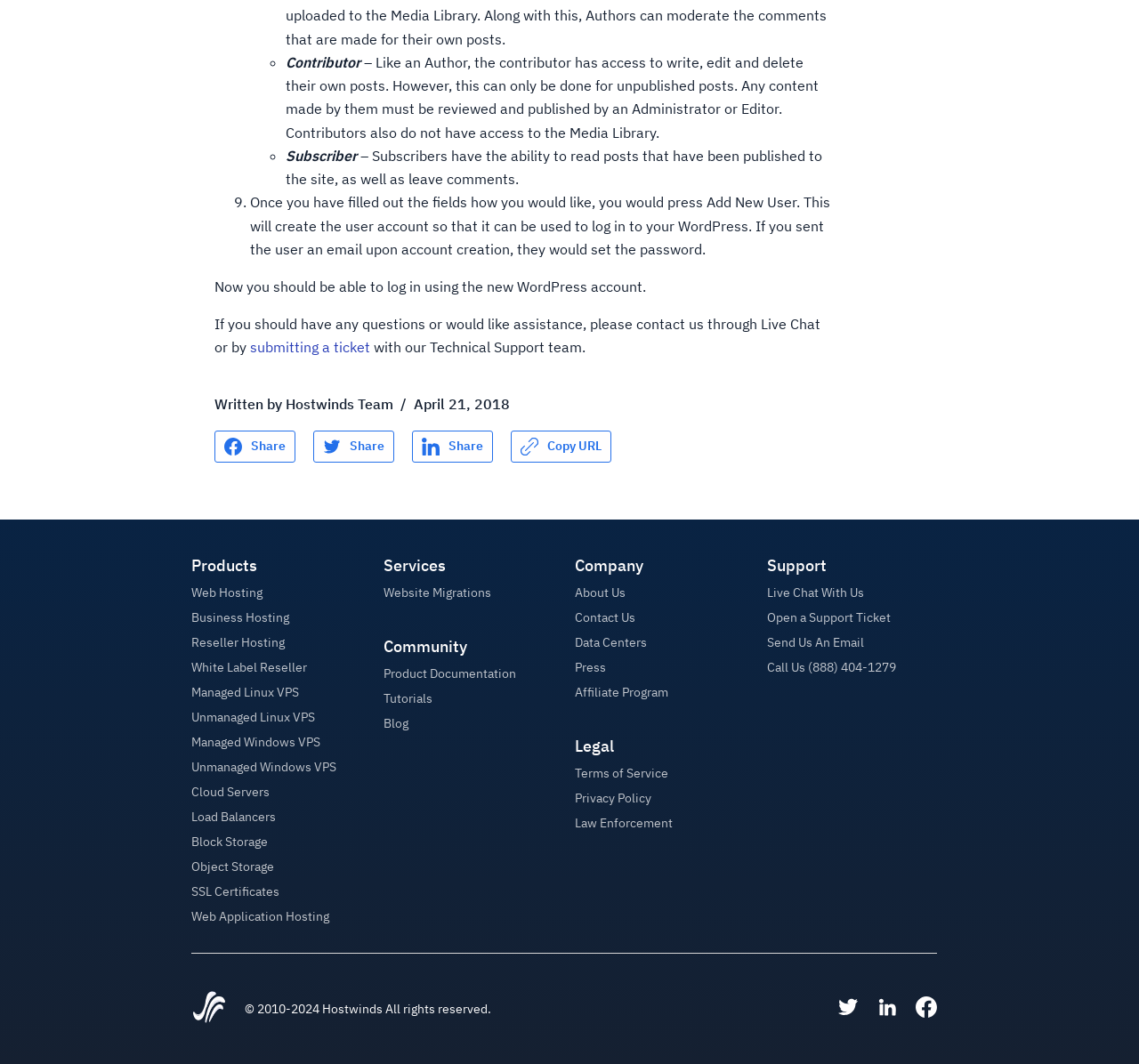What is the name of the team that wrote this article?
Provide a detailed answer to the question using information from the image.

The article was written by the Hostwinds Team, as indicated at the bottom of the page.